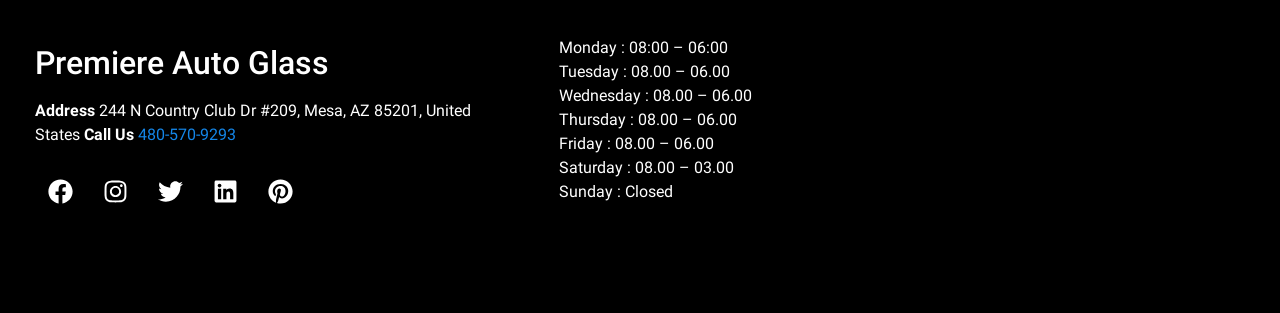Using the information in the image, give a comprehensive answer to the question: 
What social media platforms are listed?

The social media platforms are obtained from the link elements at the top of the webpage, which read 'Facebook', 'Instagram', 'Twitter', 'Linkedin', and 'Pinterest'.